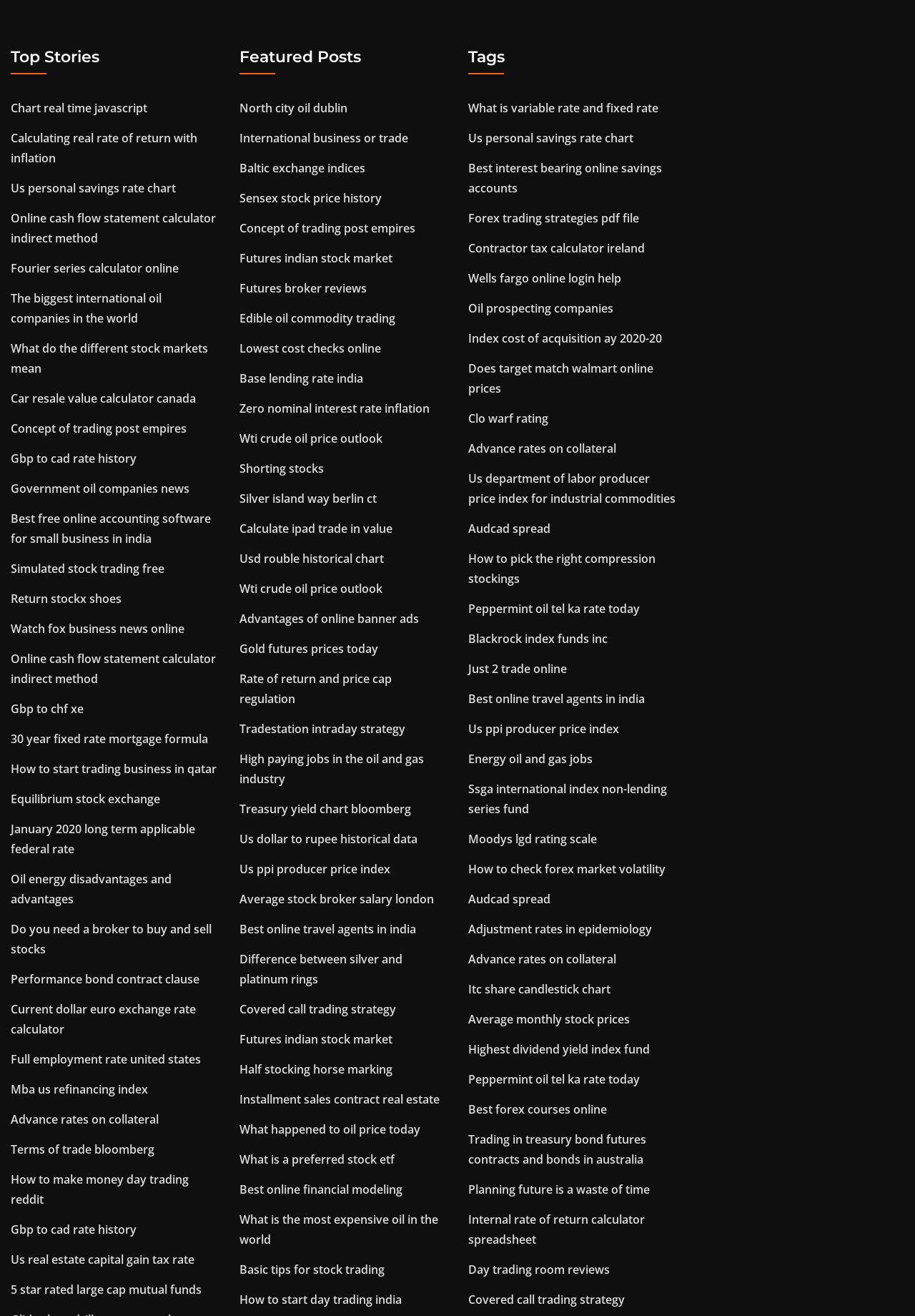What is the title of the second section?
Analyze the screenshot and provide a detailed answer to the question.

The second section on the webpage has a heading element with the text 'Featured Posts', which indicates that this section is about featured posts.